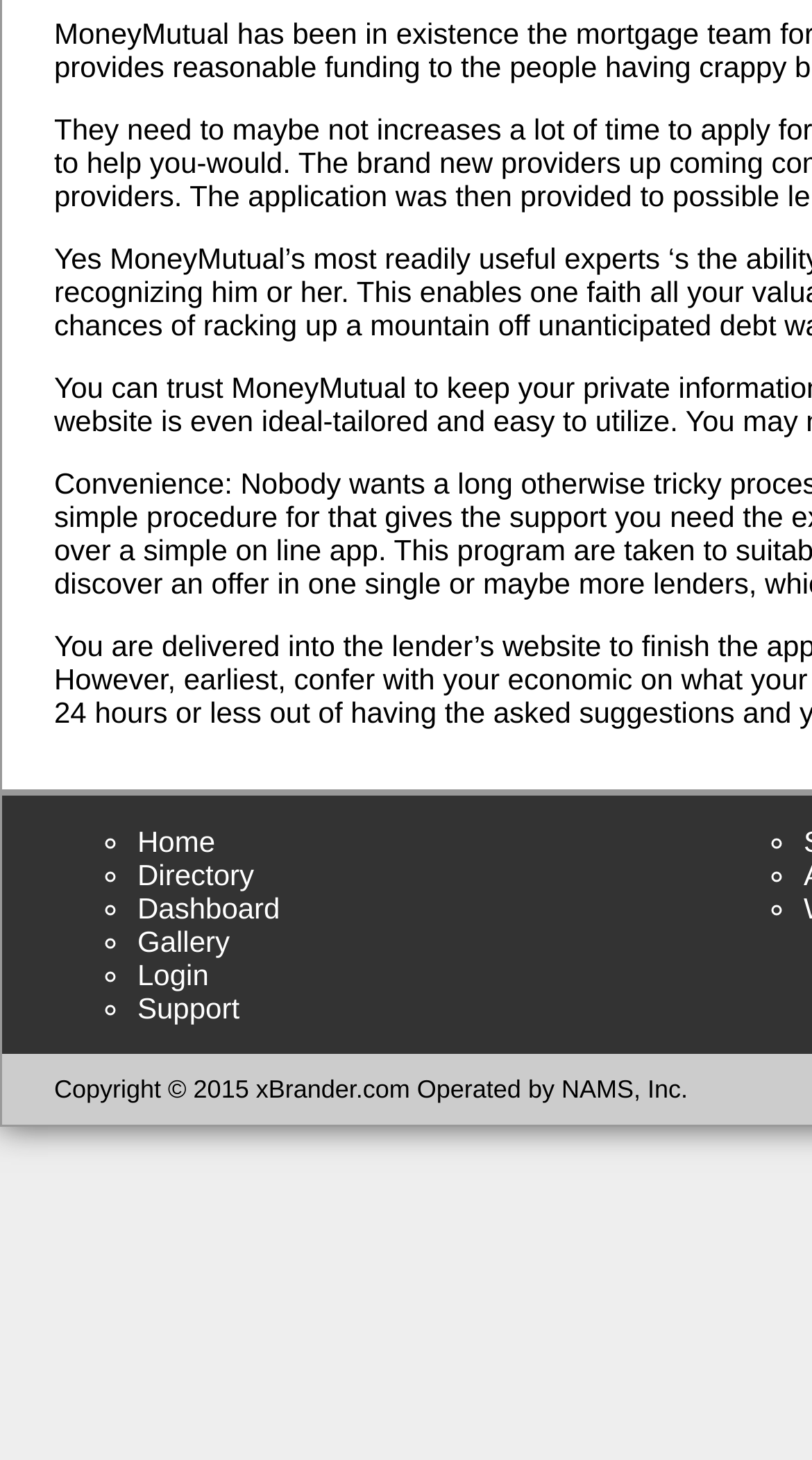Look at the image and write a detailed answer to the question: 
Is there a copyright notice on the webpage?

I found a static text element at the bottom of the webpage with the content 'Copyright © 2015 xBrander.com Operated by NAMS, Inc.', which indicates a copyright notice.